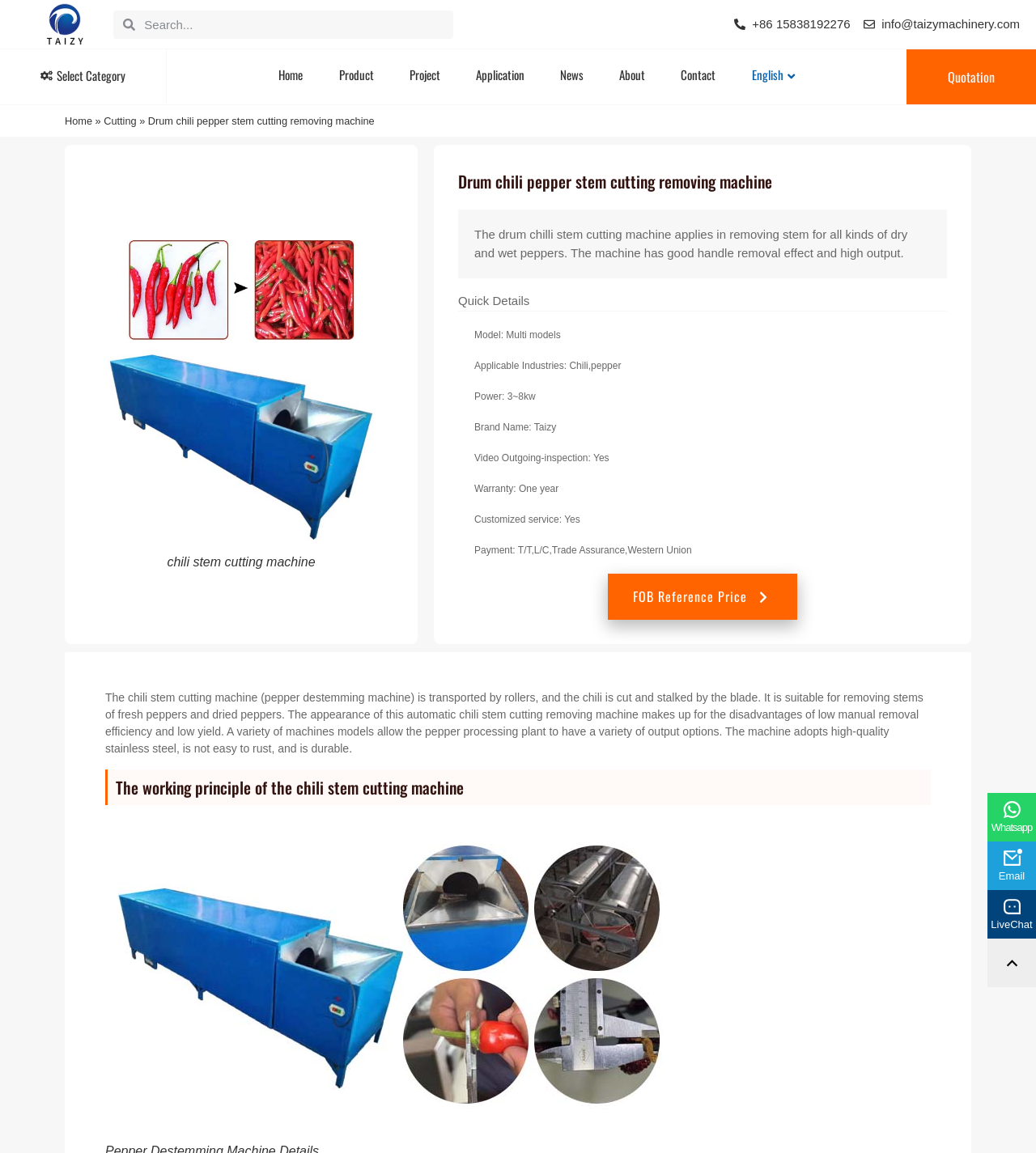Identify the bounding box coordinates of the clickable region to carry out the given instruction: "Contact us via phone".

[0.708, 0.013, 0.821, 0.029]